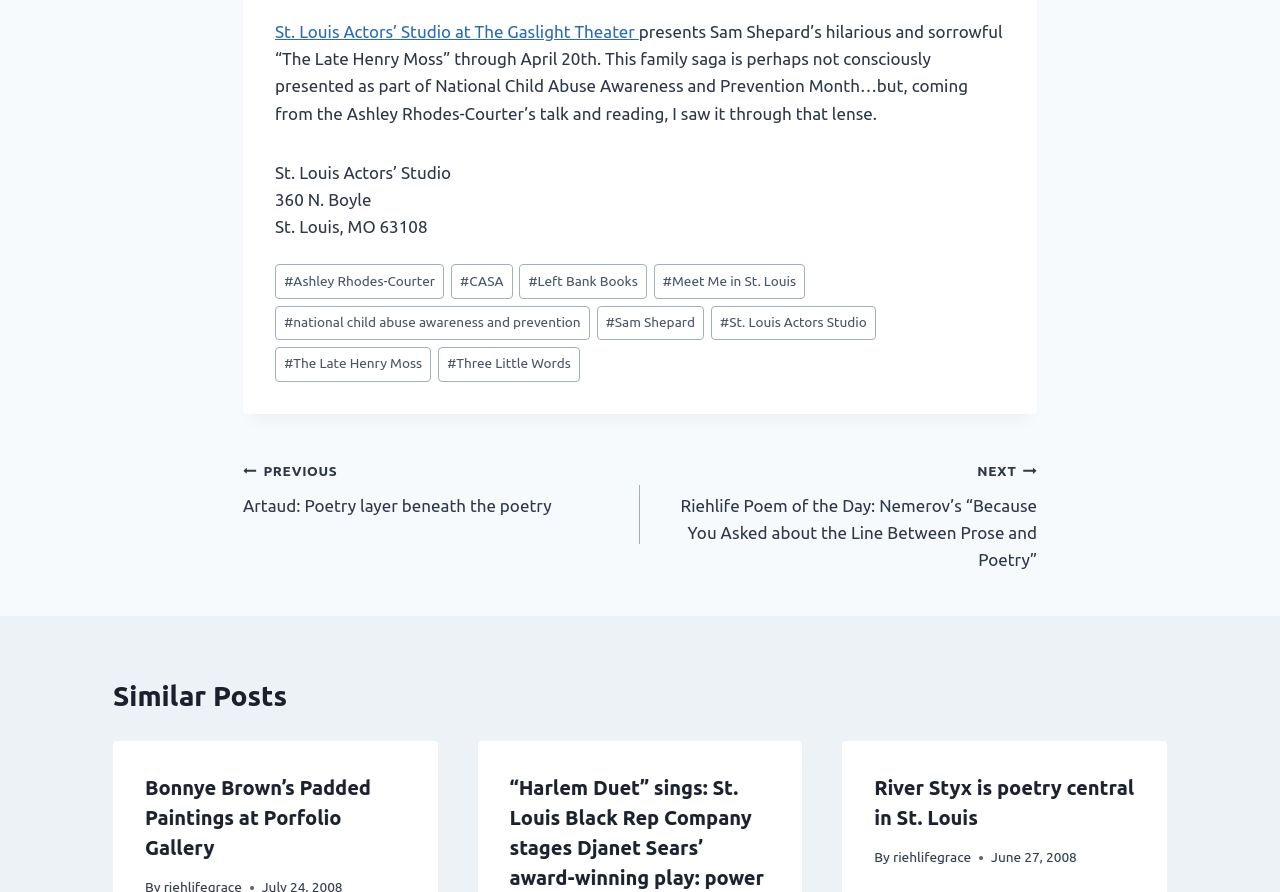Using the provided description #Sam Shepard, find the bounding box coordinates for the UI element. Provide the coordinates in (top-left x, top-left y, bottom-right x, bottom-right y) format, ensuring all values are between 0 and 1.

[0.466, 0.343, 0.55, 0.381]